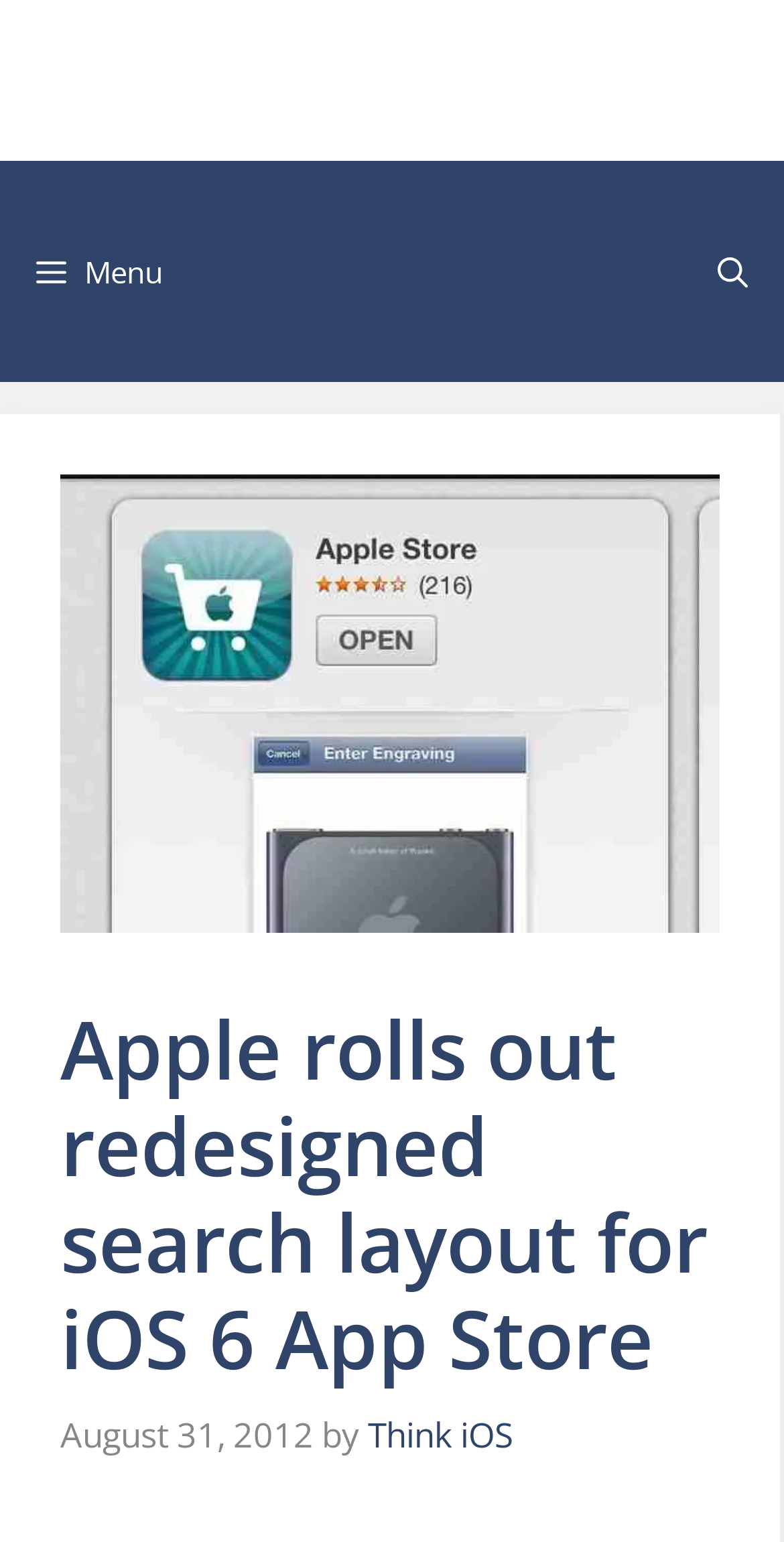Please determine the bounding box of the UI element that matches this description: Menu. The coordinates should be given as (top-left x, top-left y, bottom-right x, bottom-right y), with all values between 0 and 1.

[0.0, 0.104, 0.254, 0.248]